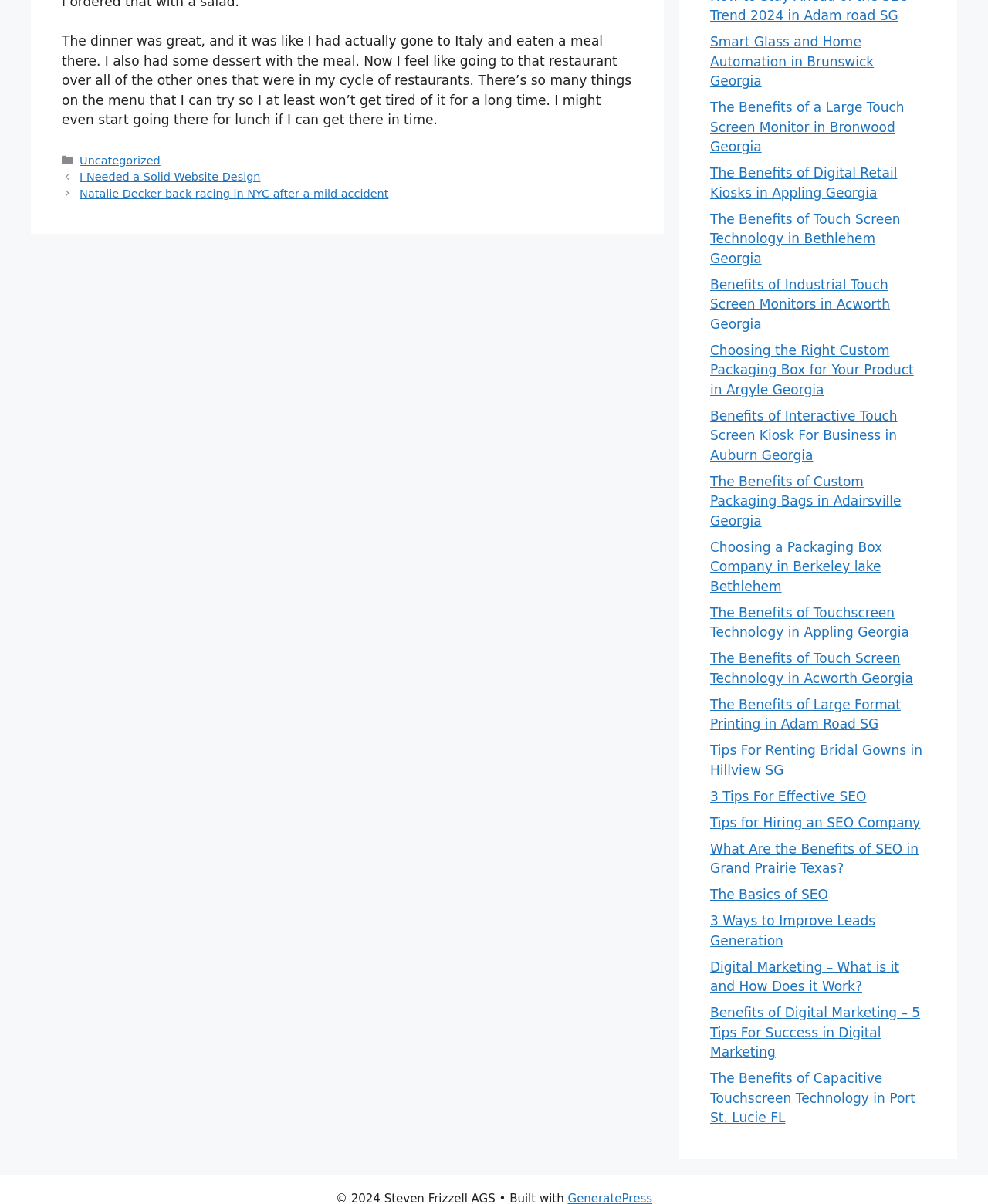Given the element description The Basics of SEO, identify the bounding box coordinates for the UI element on the webpage screenshot. The format should be (top-left x, top-left y, bottom-right x, bottom-right y), with values between 0 and 1.

[0.719, 0.737, 0.838, 0.749]